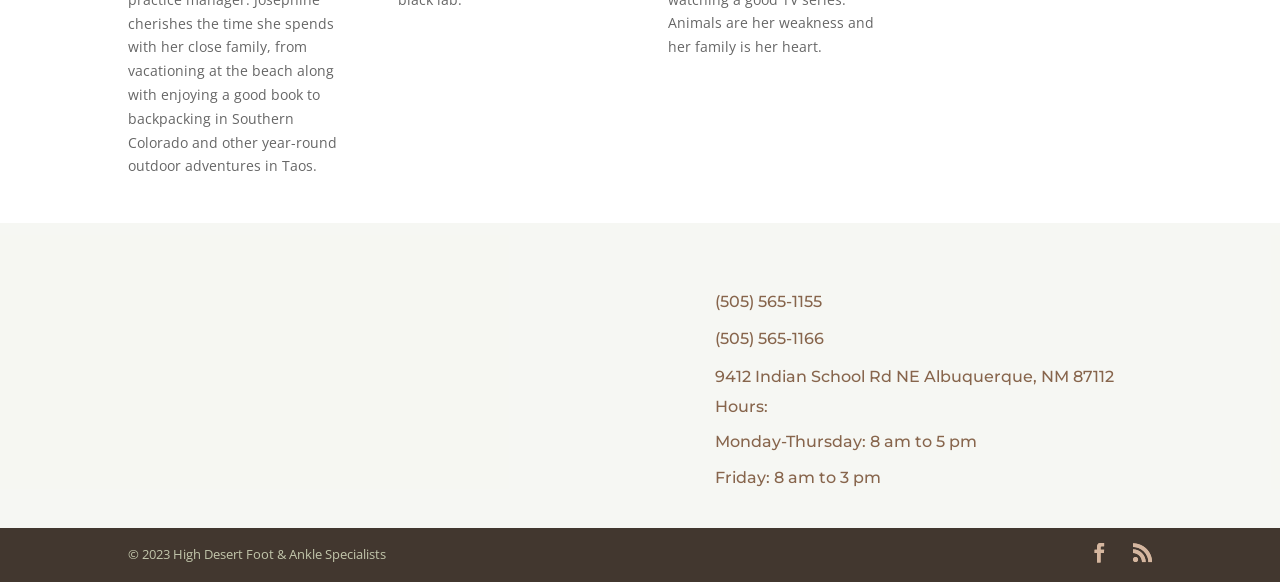Based on the element description: "(505) 565-1155", identify the UI element and provide its bounding box coordinates. Use four float numbers between 0 and 1, [left, top, right, bottom].

[0.559, 0.501, 0.642, 0.534]